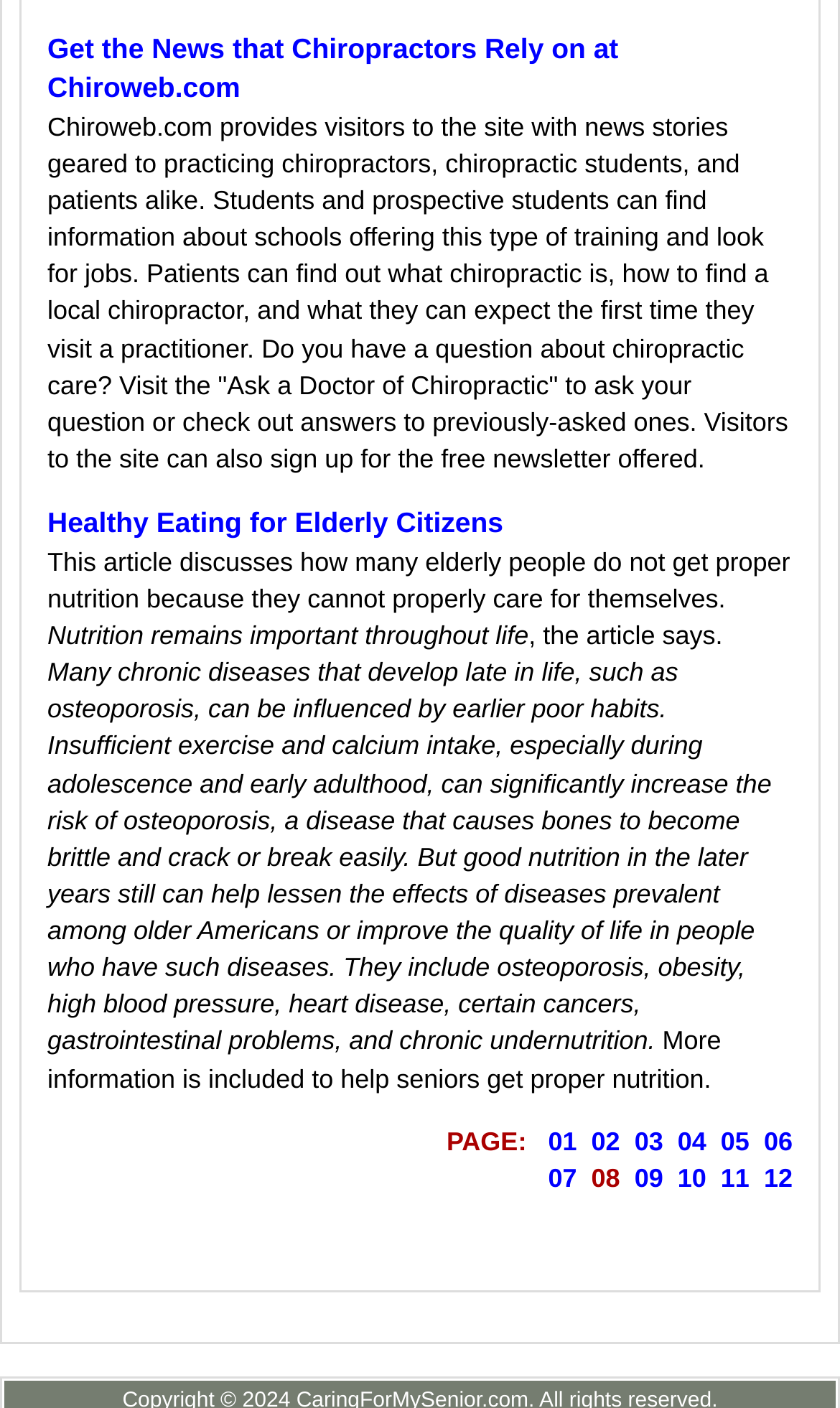What can students and prospective students find on Chiroweb.com?
Examine the image closely and answer the question with as much detail as possible.

According to the static text on the webpage, students and prospective students can find information about schools offering chiropractic training and look for jobs on Chiroweb.com.